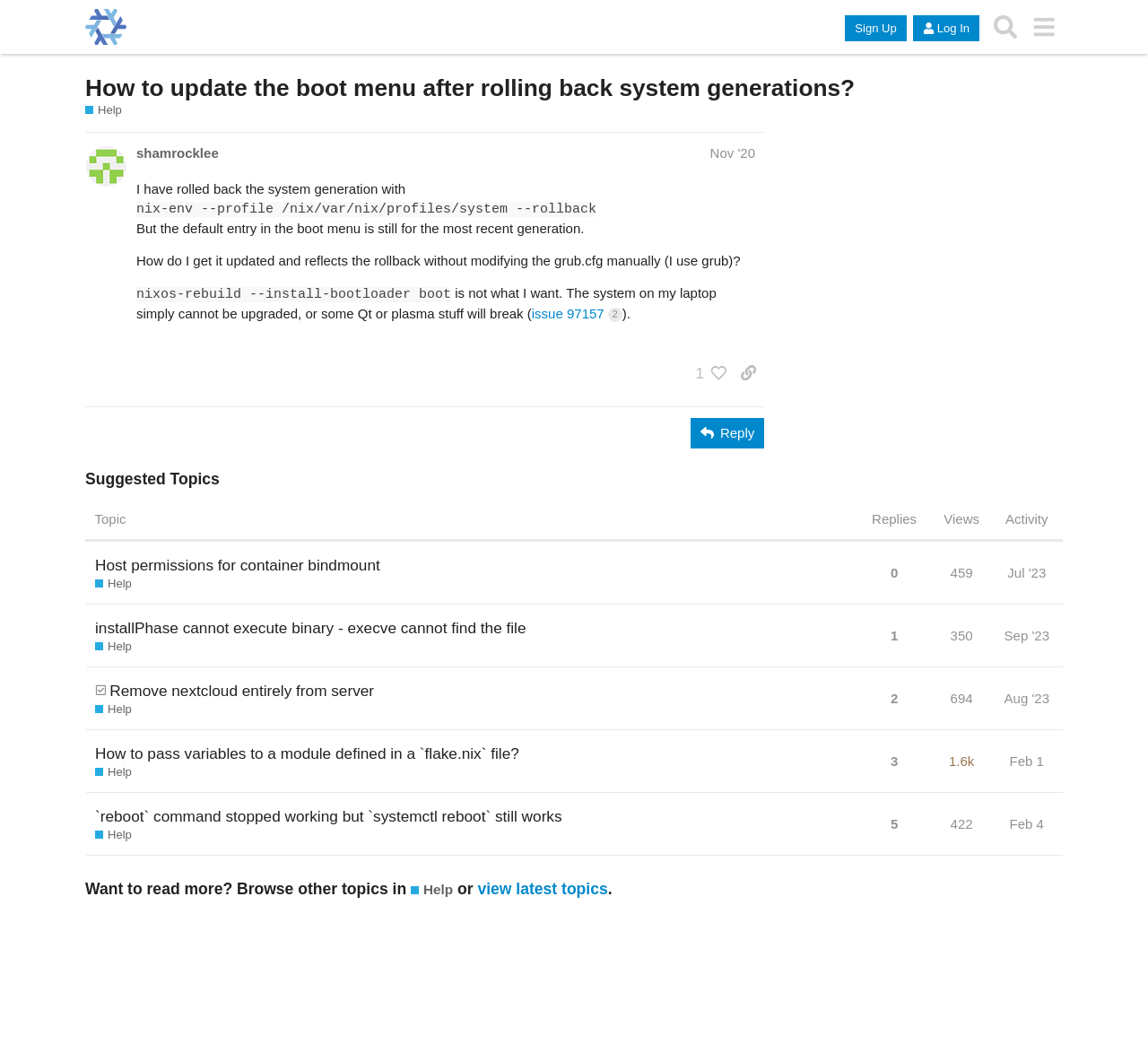Determine the bounding box coordinates of the target area to click to execute the following instruction: "Click on the Facebook link."

None